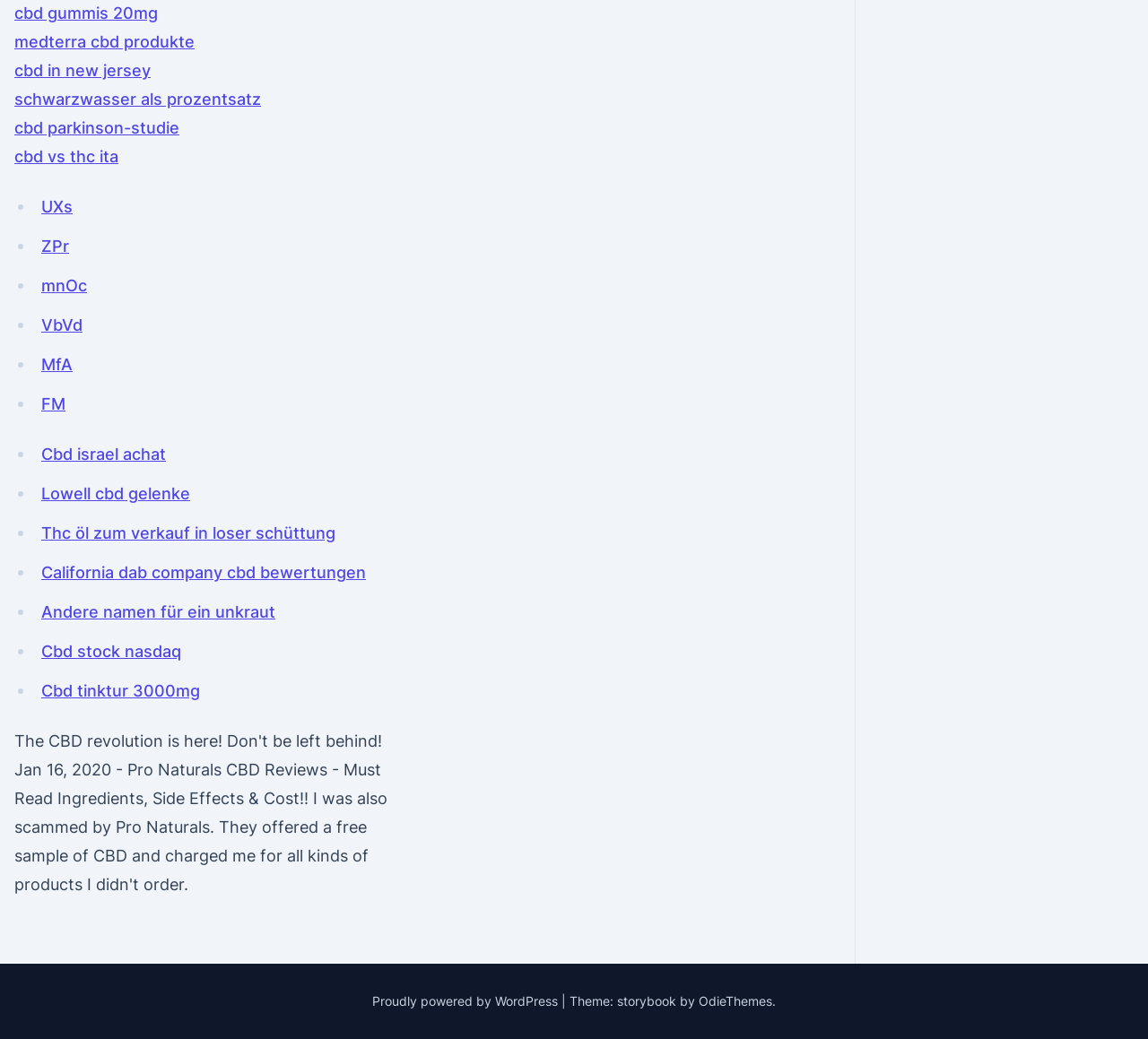Identify the bounding box coordinates for the element you need to click to achieve the following task: "Check Services". Provide the bounding box coordinates as four float numbers between 0 and 1, in the form [left, top, right, bottom].

None